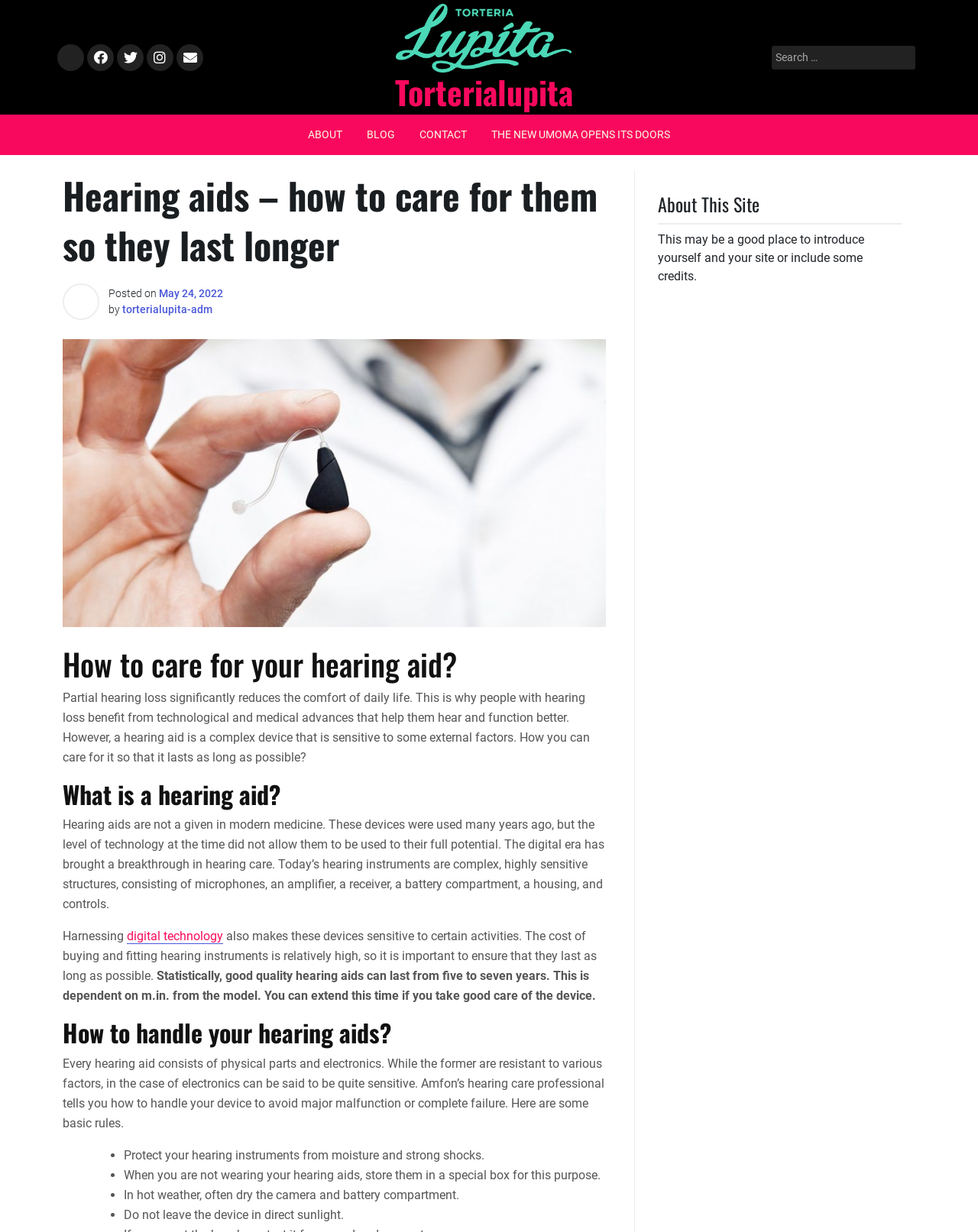Please identify the bounding box coordinates for the region that you need to click to follow this instruction: "Visit the Facebook page".

[0.089, 0.036, 0.116, 0.057]